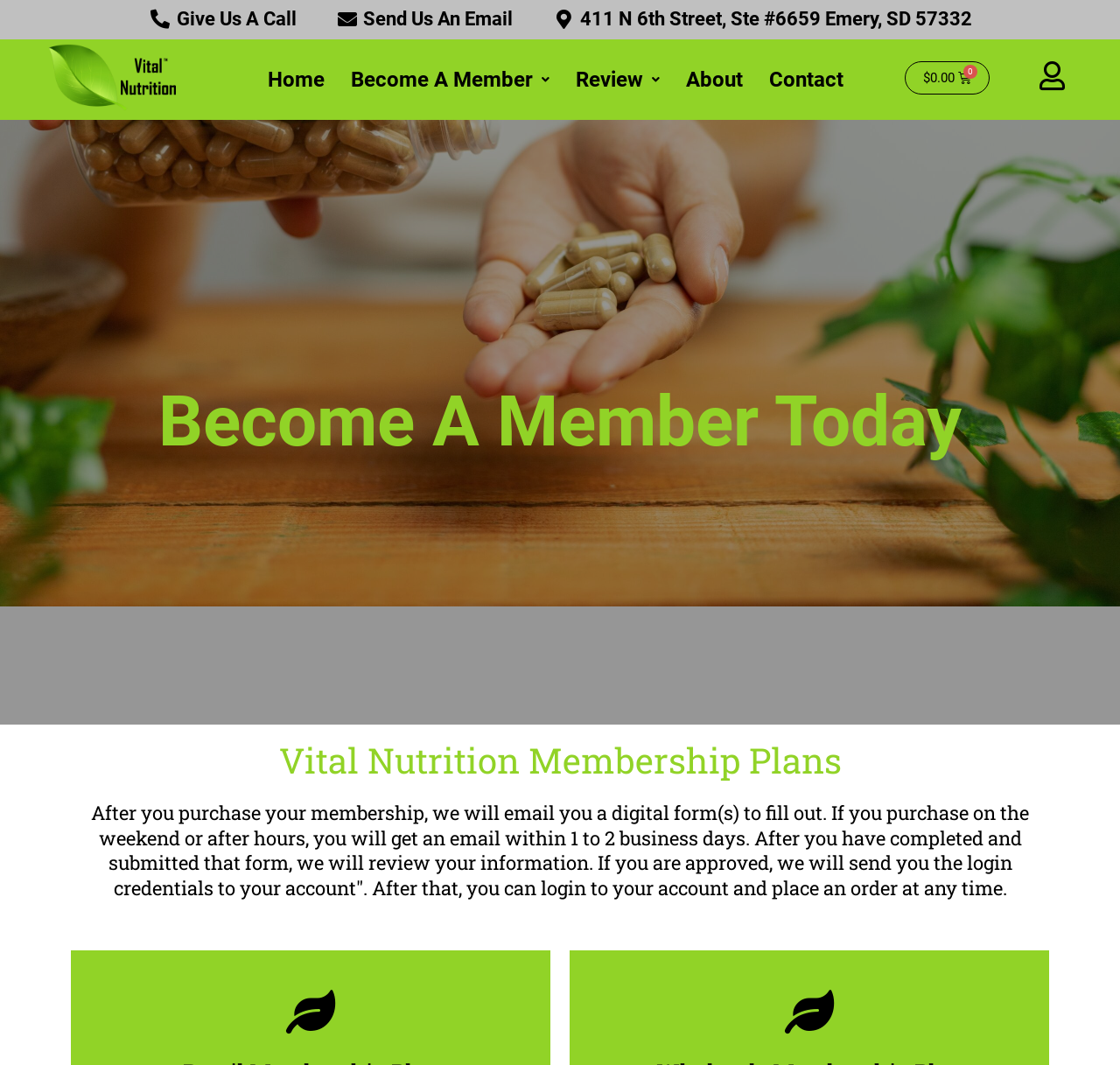What is the purpose of purchasing a membership?
Please provide a comprehensive and detailed answer to the question.

I read the paragraph under the 'Vital Nutrition Membership Plans' heading and found that after purchasing a membership, the company will email a digital form to fill out, and after approval, they will send login credentials to access the account and place an order.